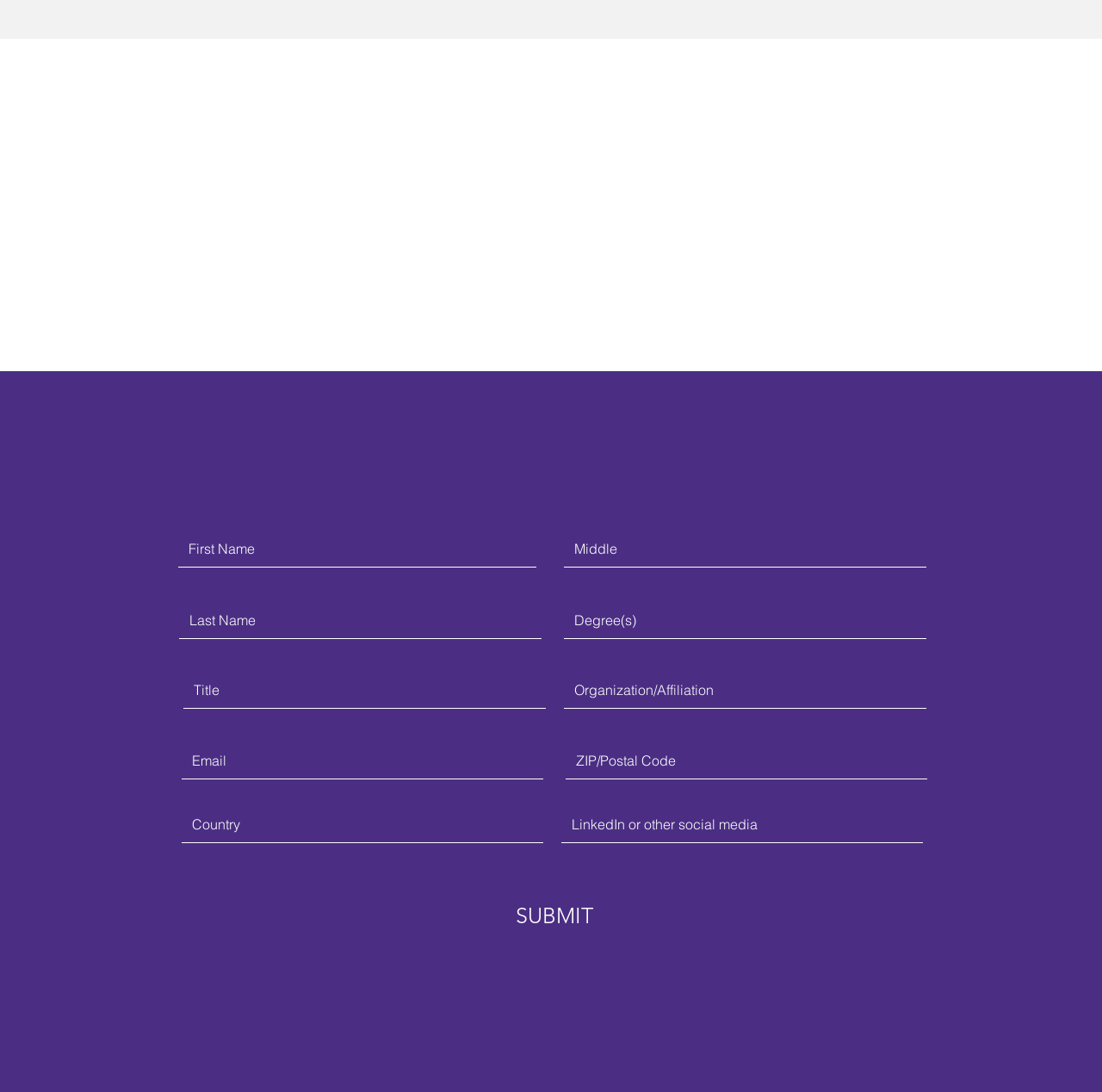What is the minimum number of characters required for the 'First Name' field?
Using the visual information, respond with a single word or phrase.

None